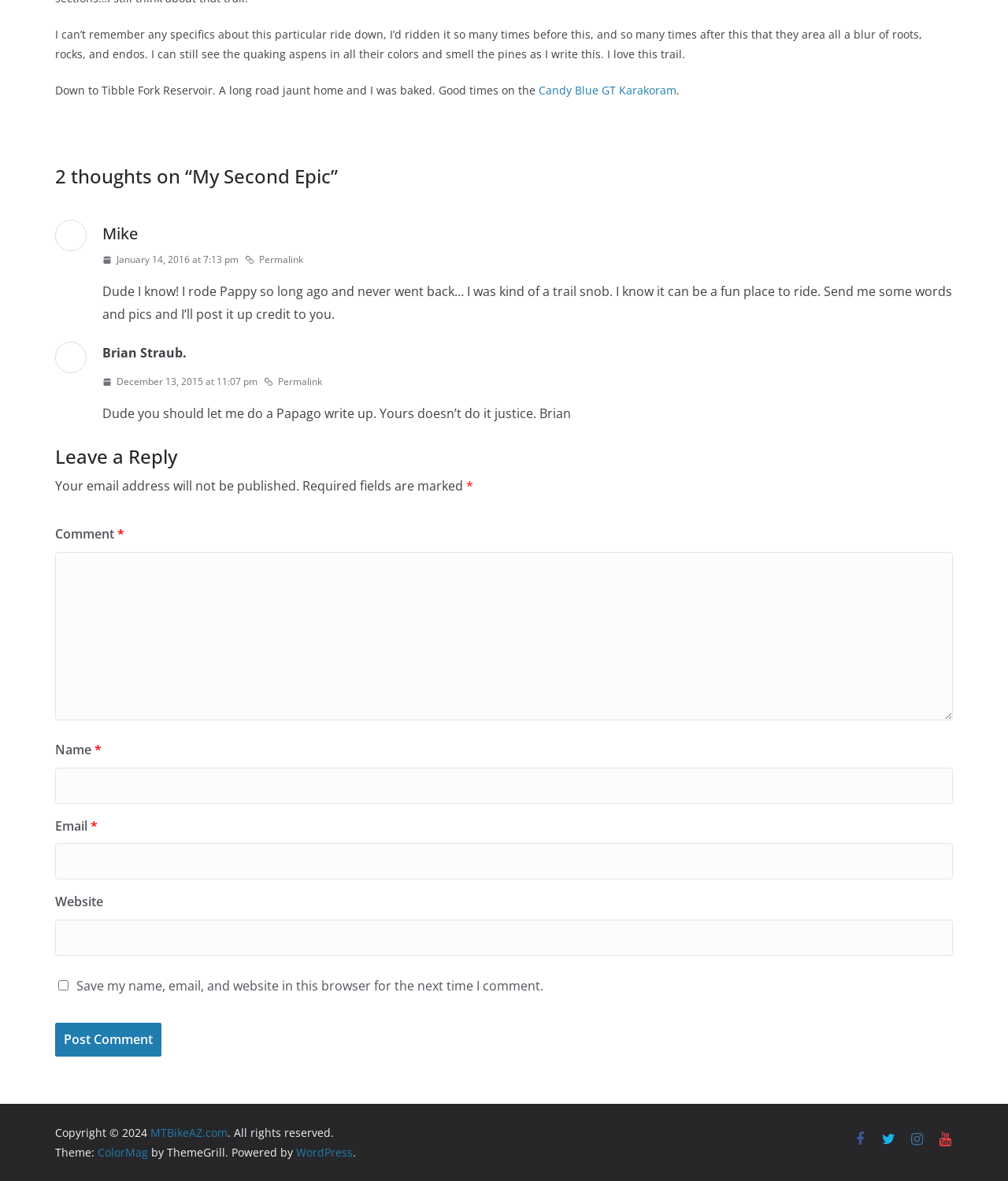Provide the bounding box coordinates of the area you need to click to execute the following instruction: "Enter your name in the input field".

[0.055, 0.65, 0.945, 0.68]